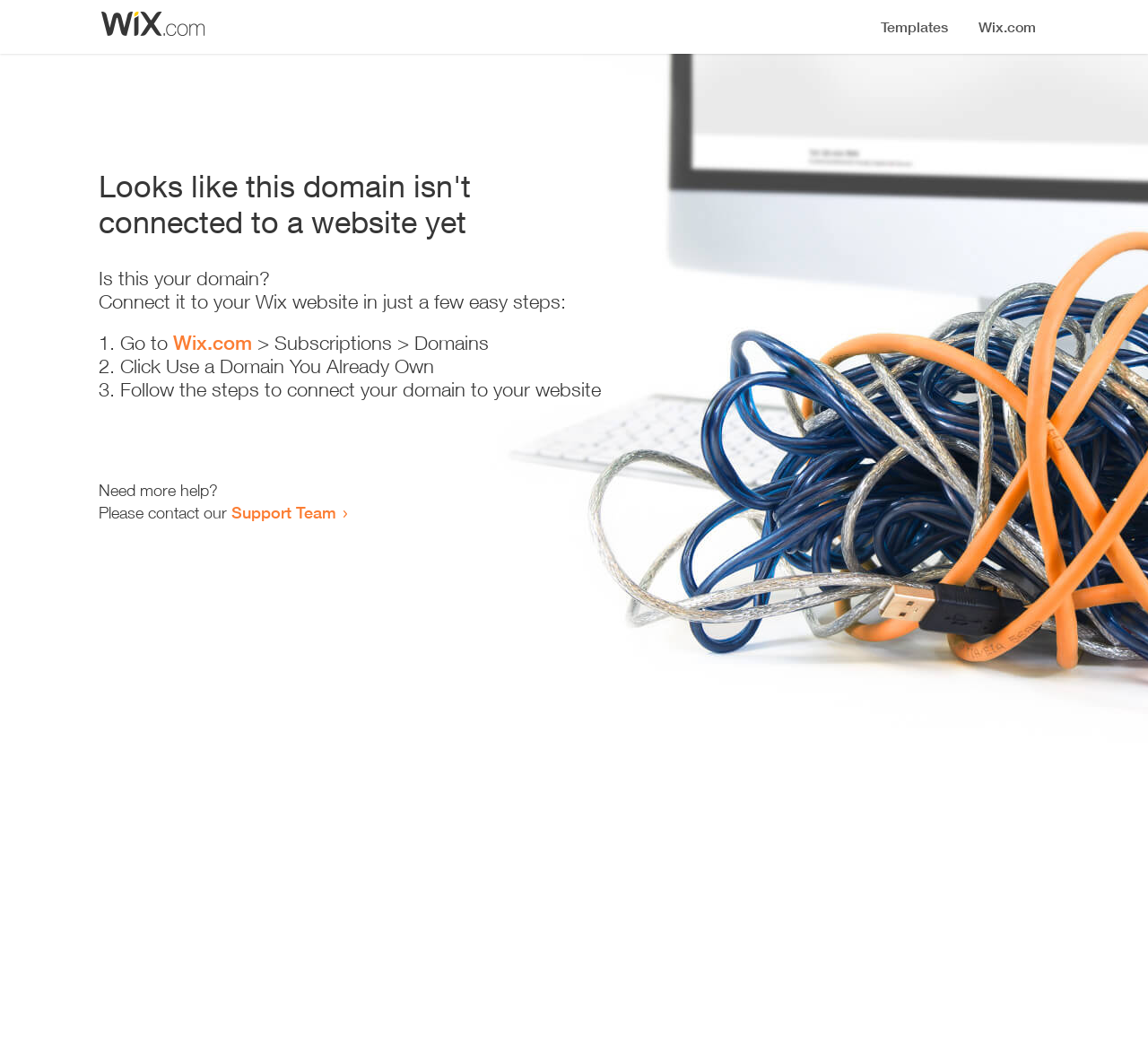Locate the primary heading on the webpage and return its text.

Looks like this domain isn't
connected to a website yet